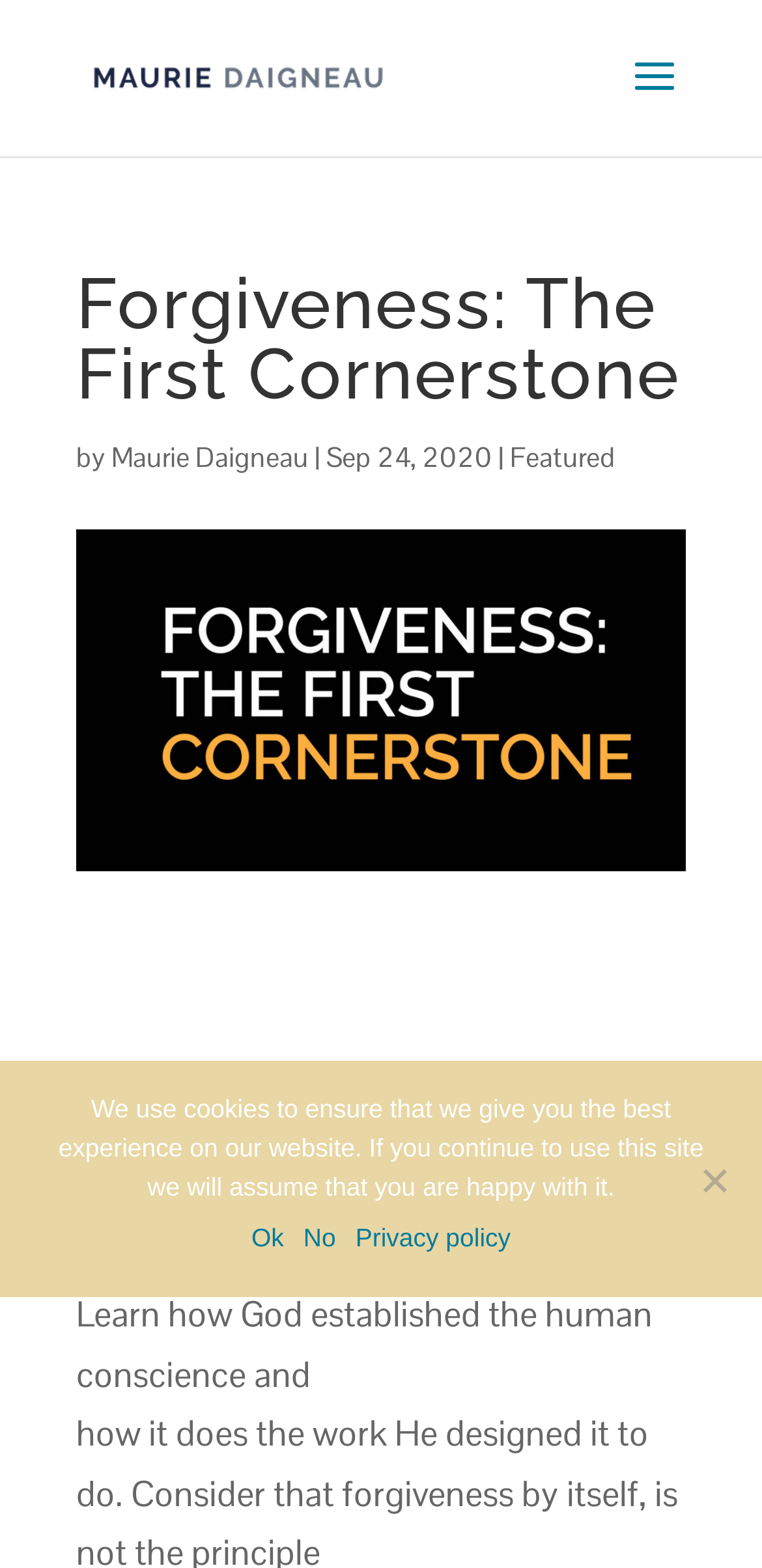Who is the author of this article?
Based on the screenshot, provide your answer in one word or phrase.

Maurie Daigneau